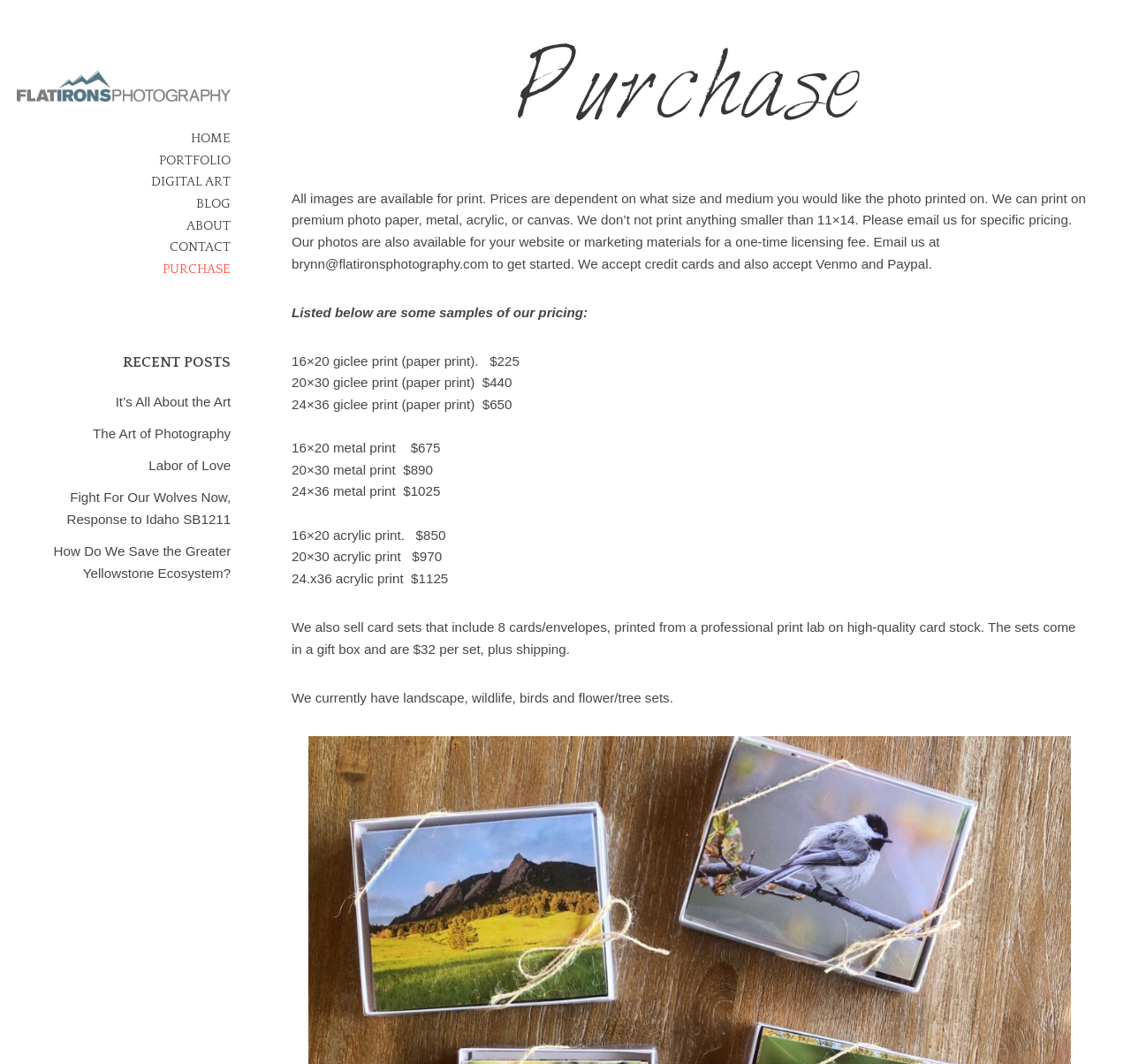Identify the bounding box coordinates of the area you need to click to perform the following instruction: "click SENDIASS".

None